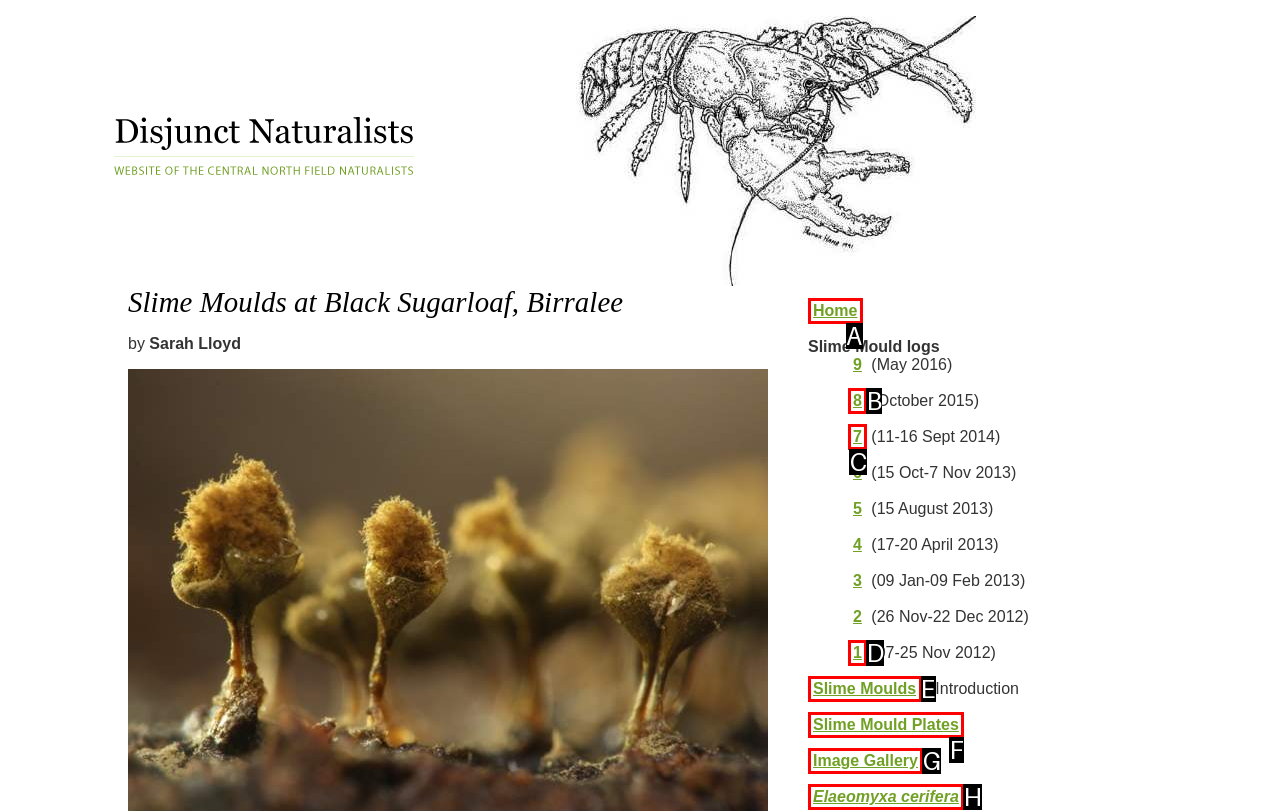Determine which option matches the element description: Elaeomyxa cerifera
Reply with the letter of the appropriate option from the options provided.

H